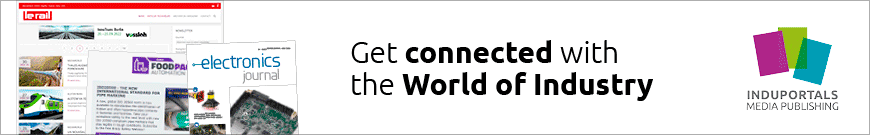Give a one-word or short phrase answer to the question: 
What is the purpose of the publications?

To deliver industry insights